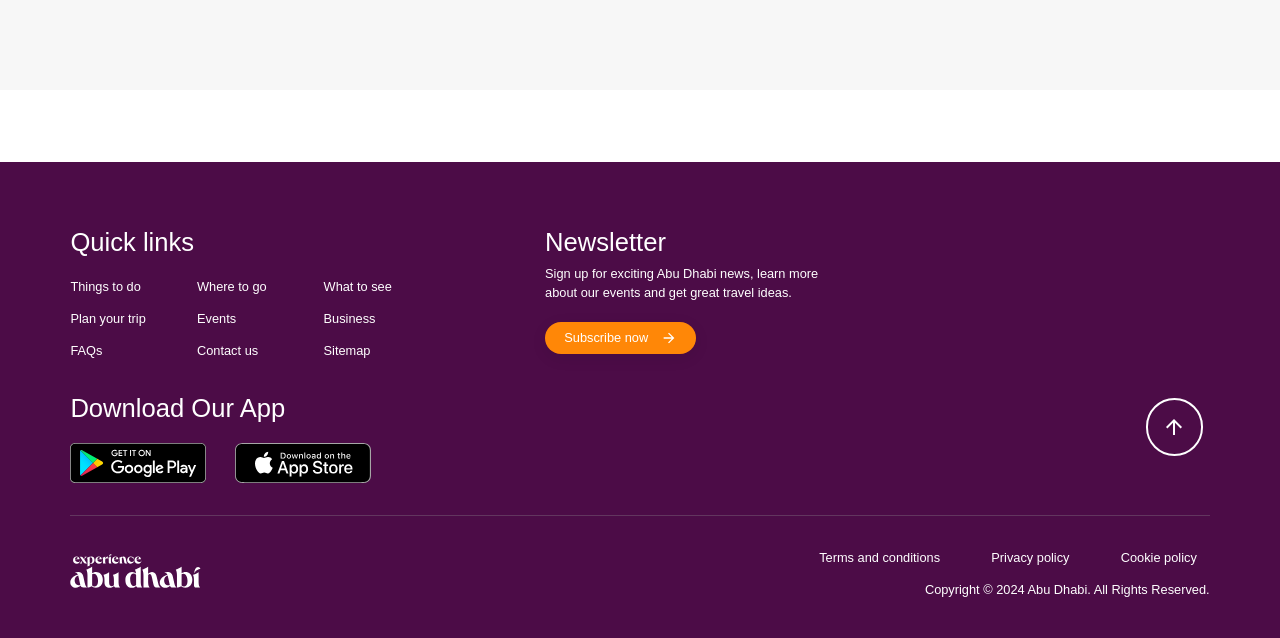Respond concisely with one word or phrase to the following query:
What is the purpose of the button on the webpage?

Unknown